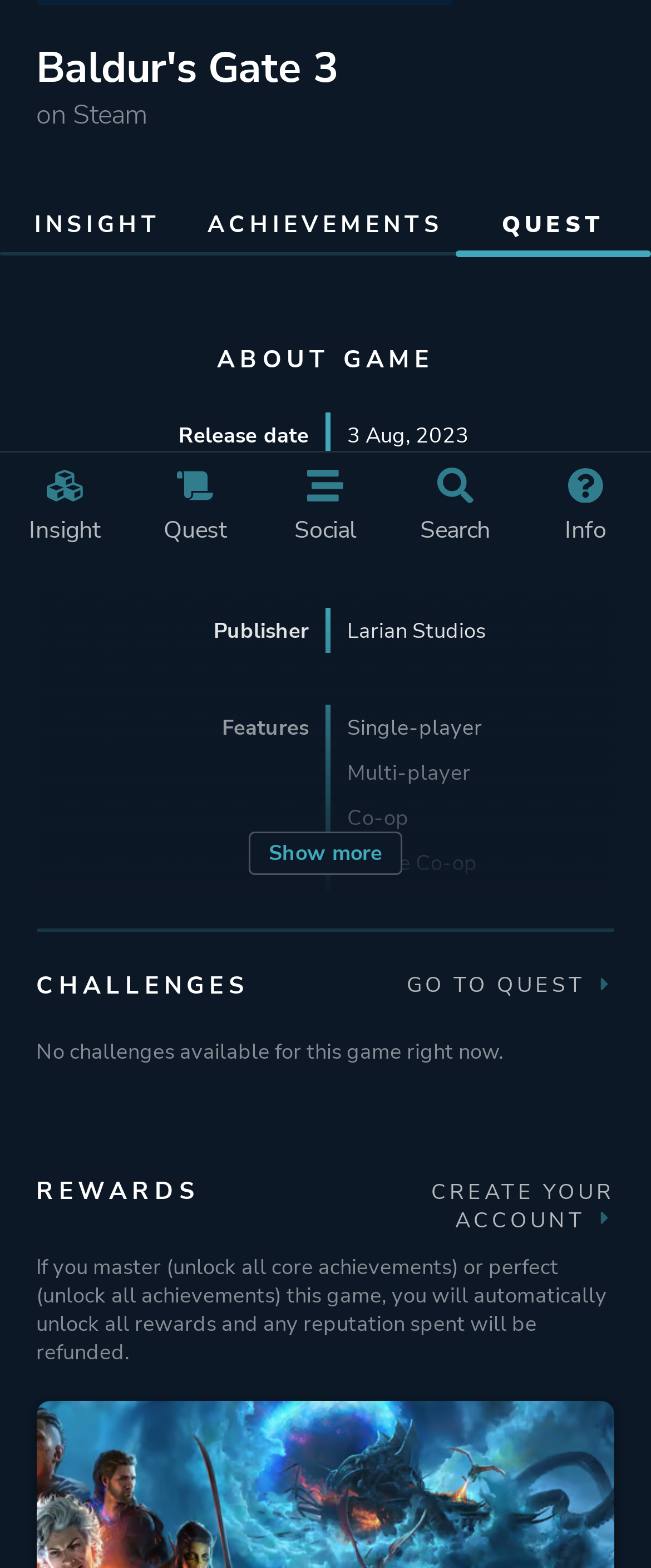Extract the bounding box coordinates of the UI element described by: "aria-label="Search" name="q" placeholder="Search"". The coordinates should include four float numbers ranging from 0 to 1, e.g., [left, top, right, bottom].

None